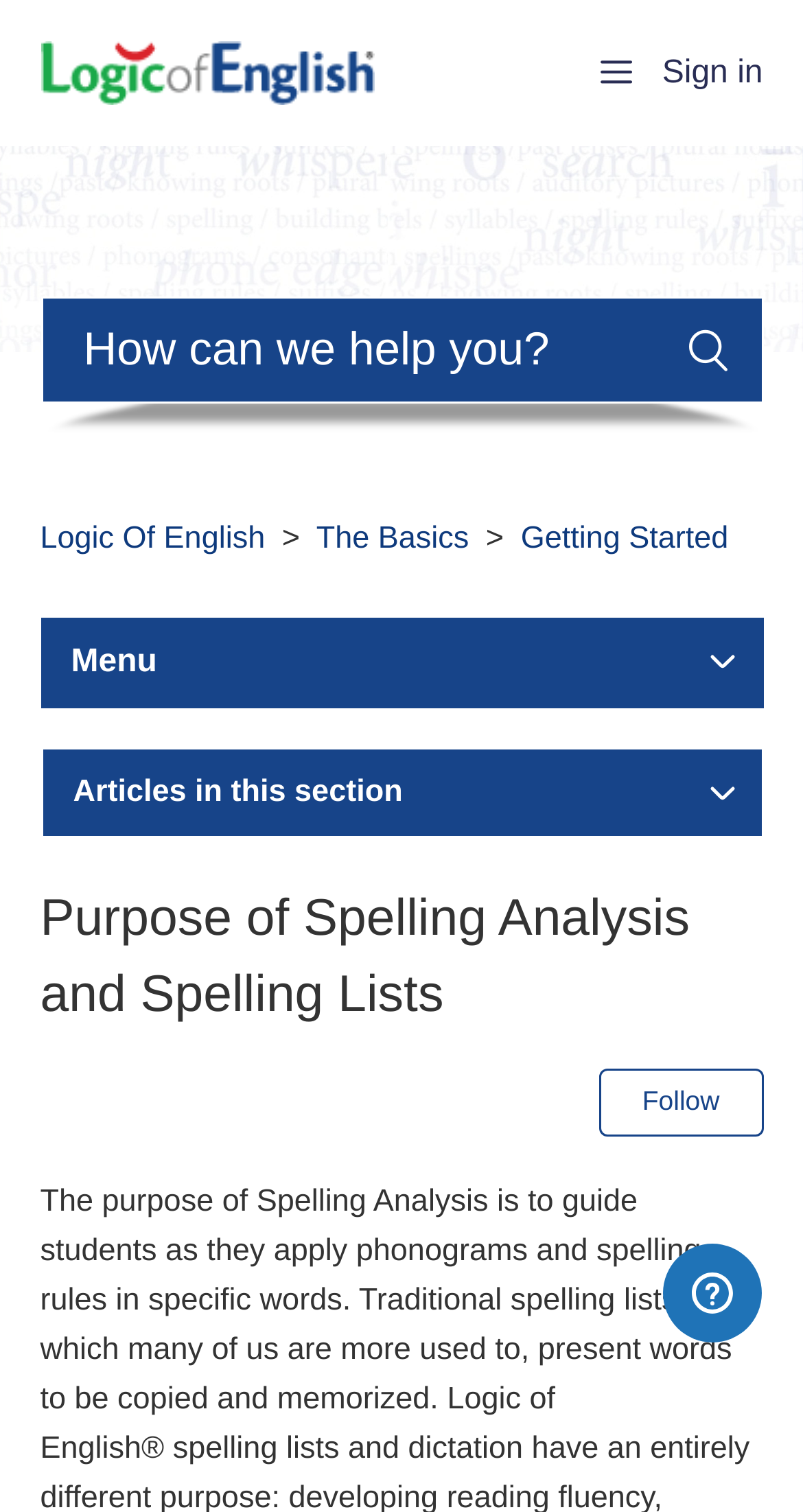Review the image closely and give a comprehensive answer to the question: How many menu items are there?

I counted the number of list items under the 'Menu' section, which are 'Logic Of English', 'The Basics', and 'Getting Started', to determine the number of menu items.